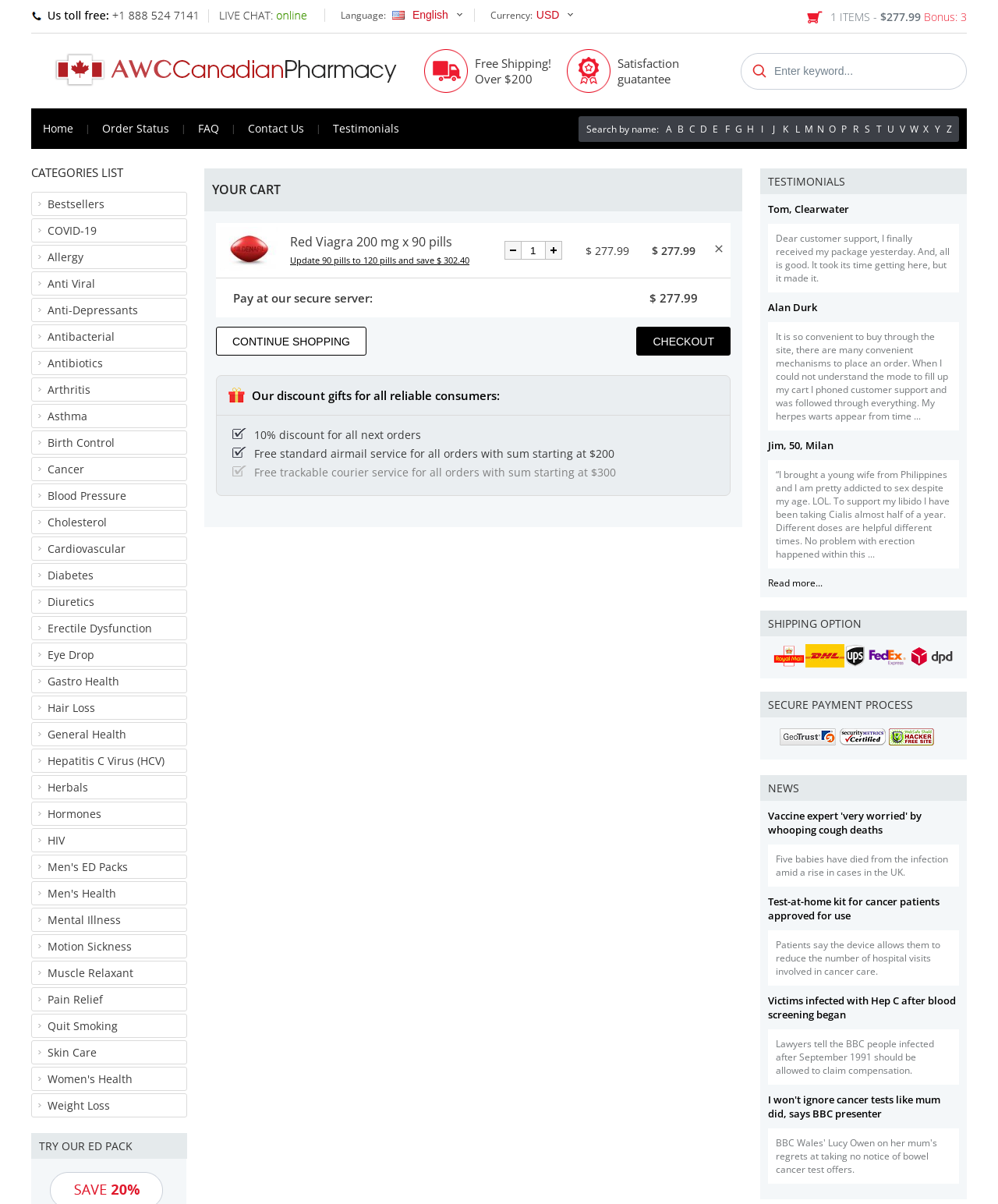Give a succinct answer to this question in a single word or phrase: 
What is the total cost of the items in the cart?

$277.99